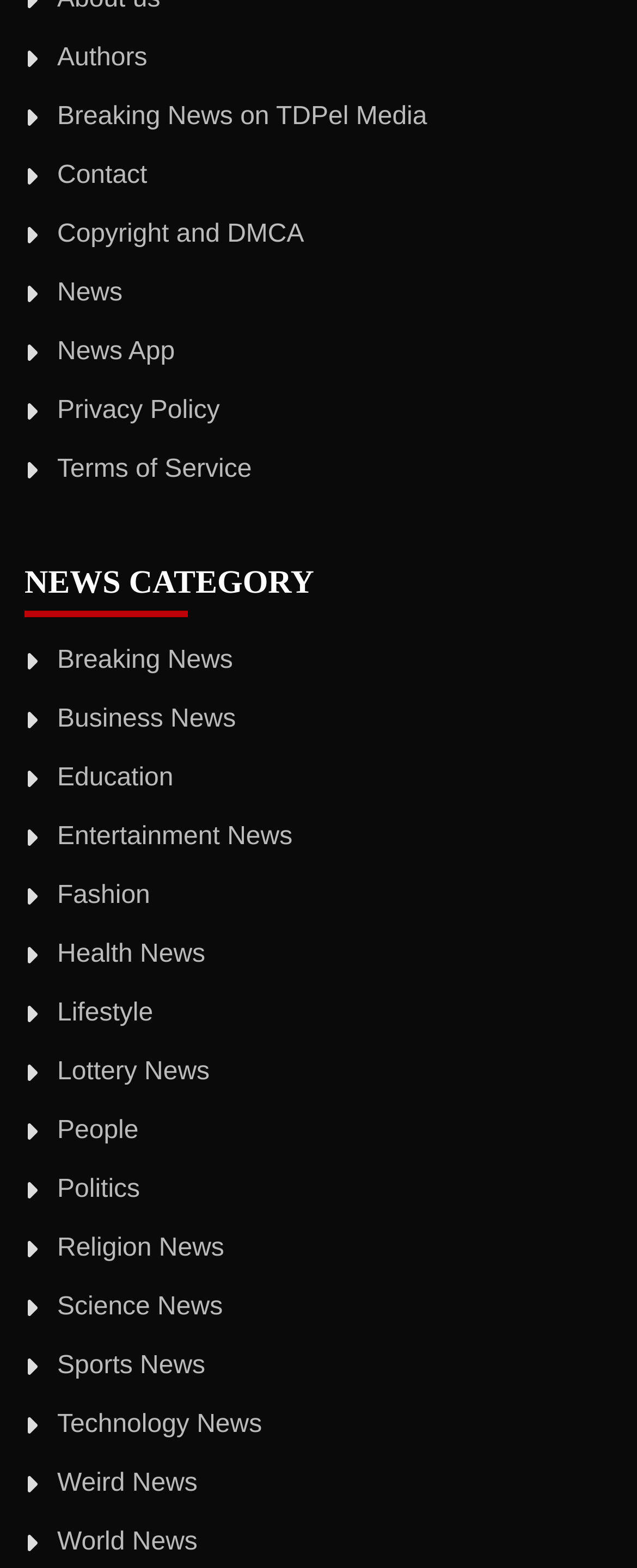How many news categories are available?
Please provide an in-depth and detailed response to the question.

I counted the number of links under the 'NEWS CATEGORY' heading, and there are 20 links, each representing a different news category.